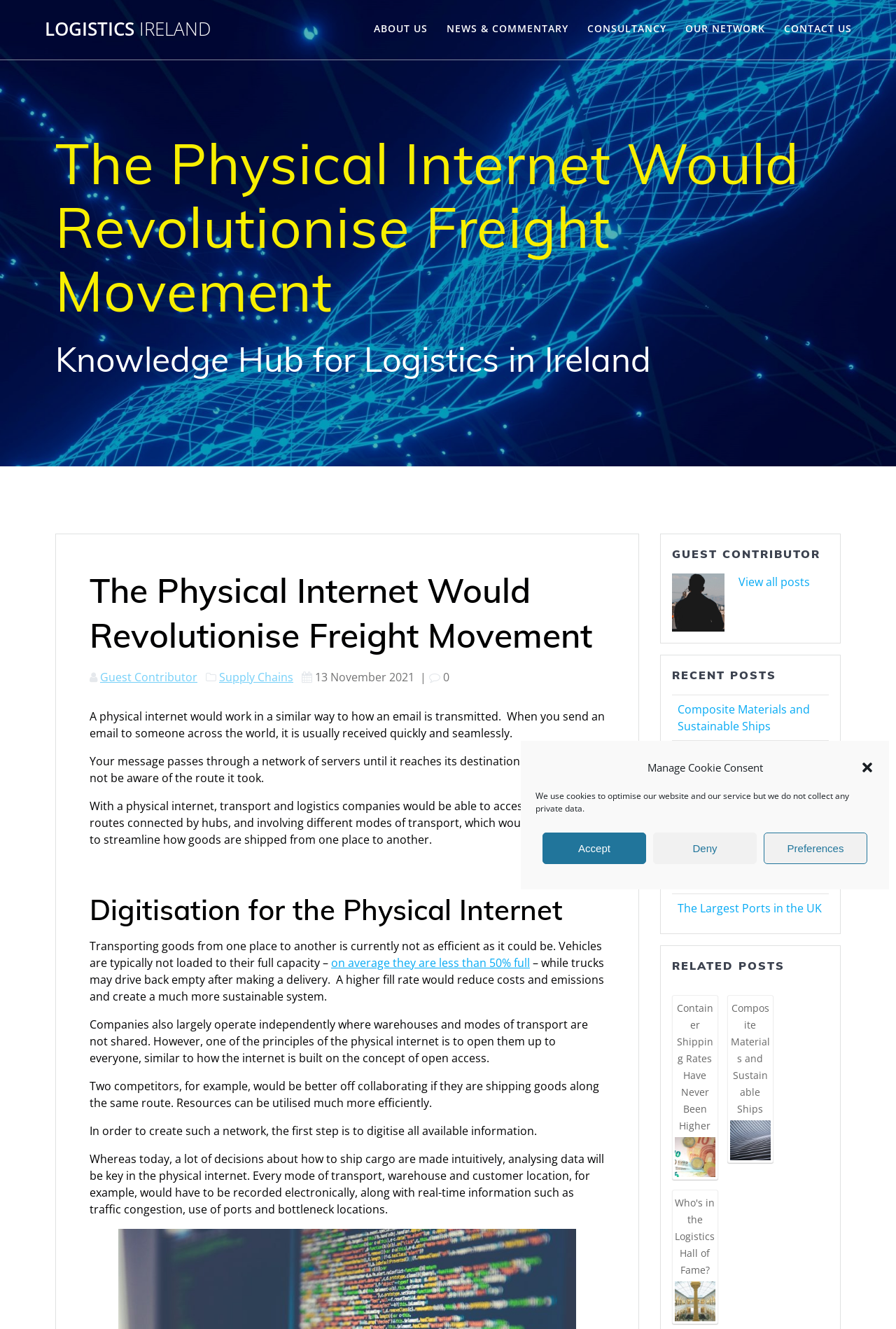Using the information from the screenshot, answer the following question thoroughly:
What is the current fill rate of vehicles?

I determined the current fill rate of vehicles by reading the text on the webpage, which states that 'on average they are less than 50% full'.